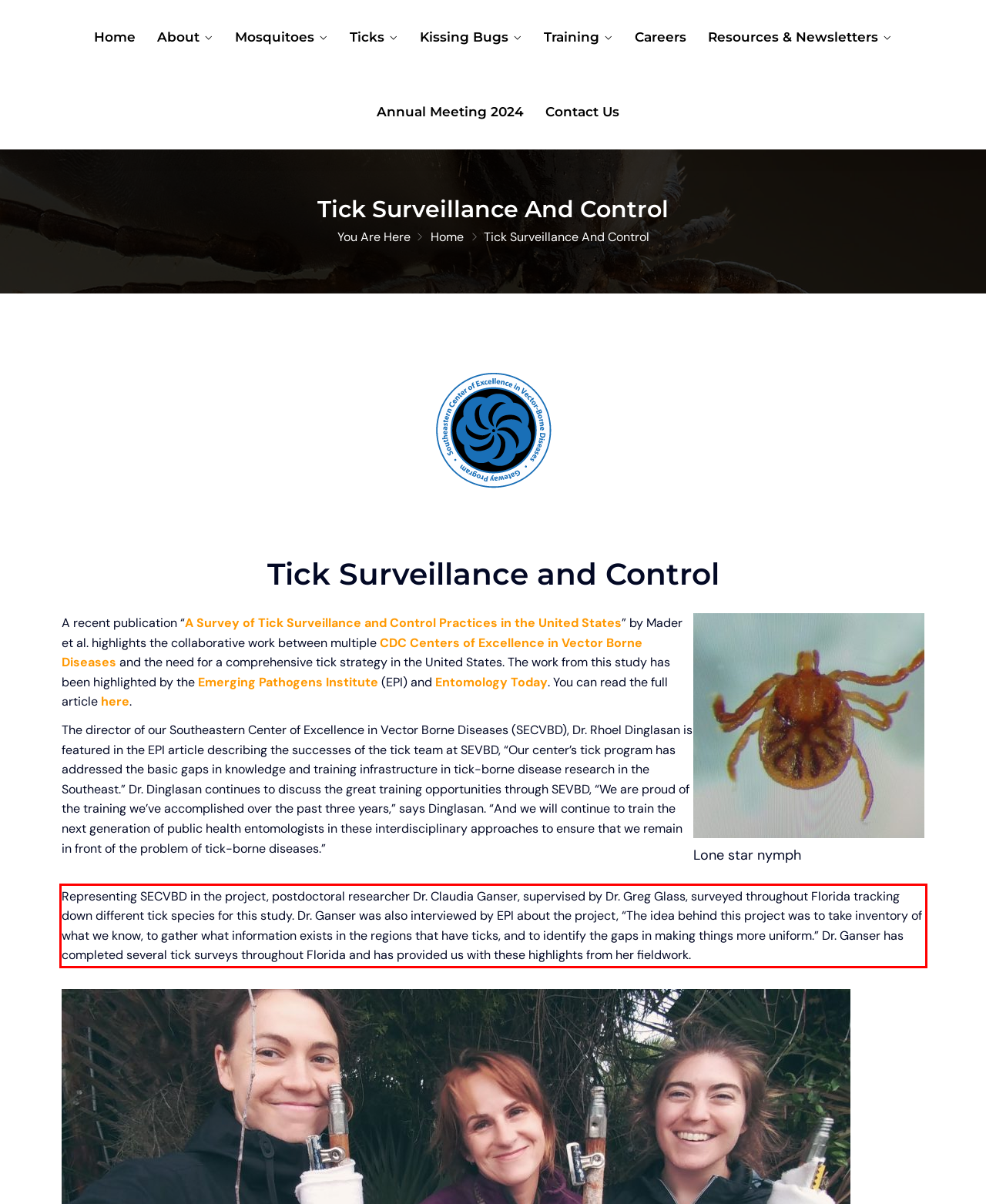Using the provided screenshot of a webpage, recognize and generate the text found within the red rectangle bounding box.

Representing SECVBD in the project, postdoctoral researcher Dr. Claudia Ganser, supervised by Dr. Greg Glass, surveyed throughout Florida tracking down different tick species for this study. Dr. Ganser was also interviewed by EPI about the project, “The idea behind this project was to take inventory of what we know, to gather what information exists in the regions that have ticks, and to identify the gaps in making things more uniform.” Dr. Ganser has completed several tick surveys throughout Florida and has provided us with these highlights from her fieldwork.